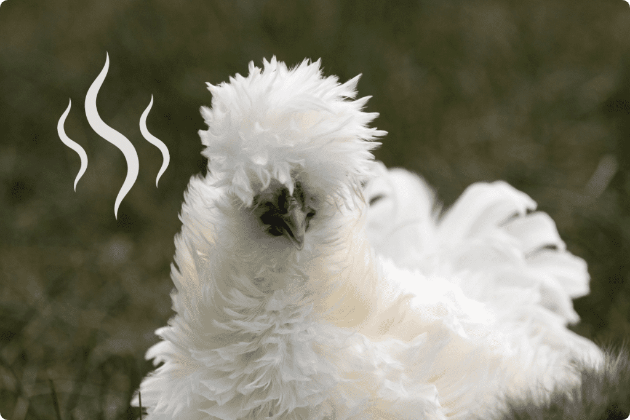What is the main source of unpleasant smell in chicken coops?
Please provide a comprehensive answer to the question based on the webpage screenshot.

According to the caption, the accompanying text explains that any unpleasant smell is mainly due to chicken manure rather than the birds themselves, emphasizing the importance of clean coops in odor control.